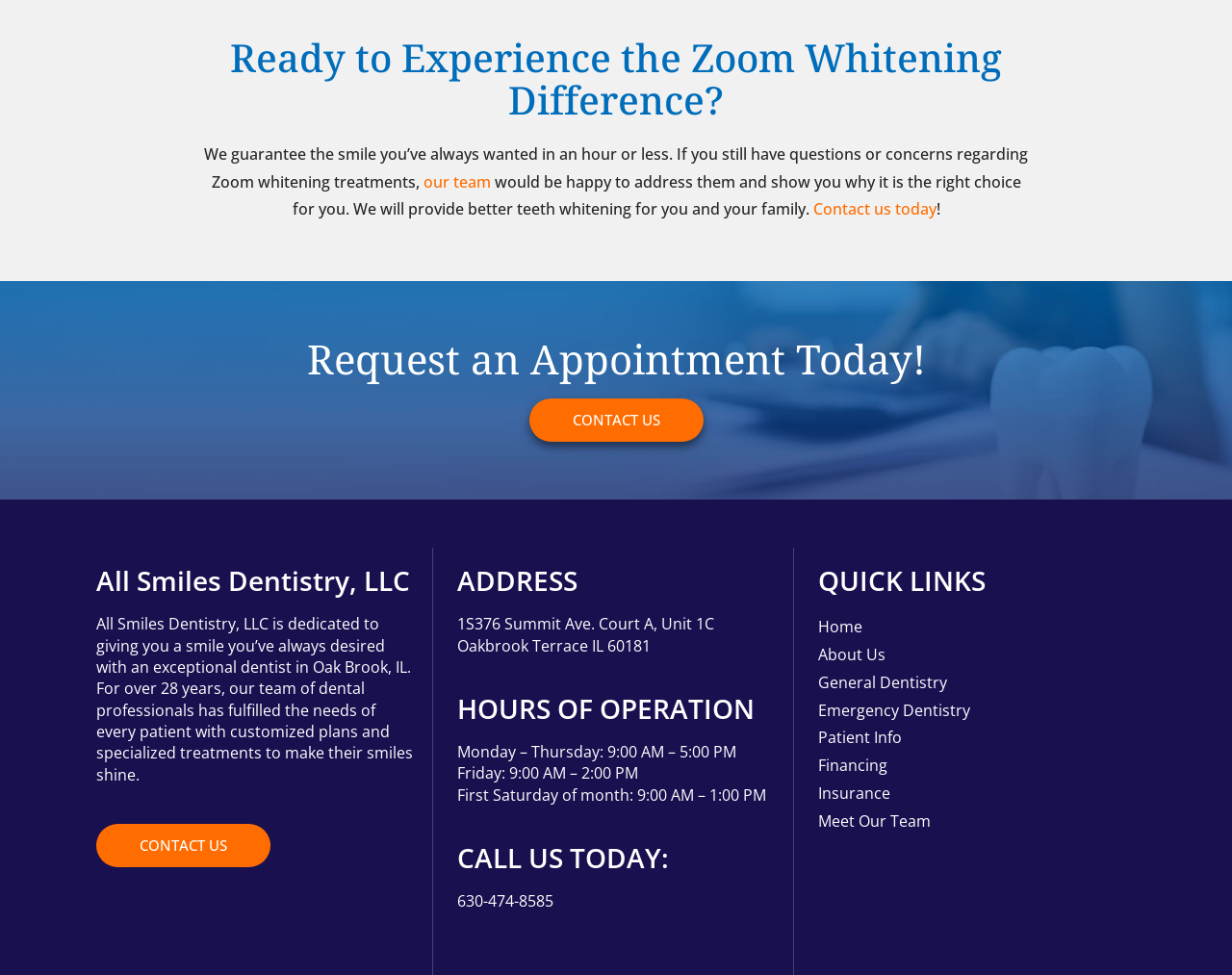Determine the bounding box coordinates in the format (top-left x, top-left y, bottom-right x, bottom-right y). Ensure all values are floating point numbers between 0 and 1. Identify the bounding box of the UI element described by: Home

[0.664, 0.629, 0.922, 0.657]